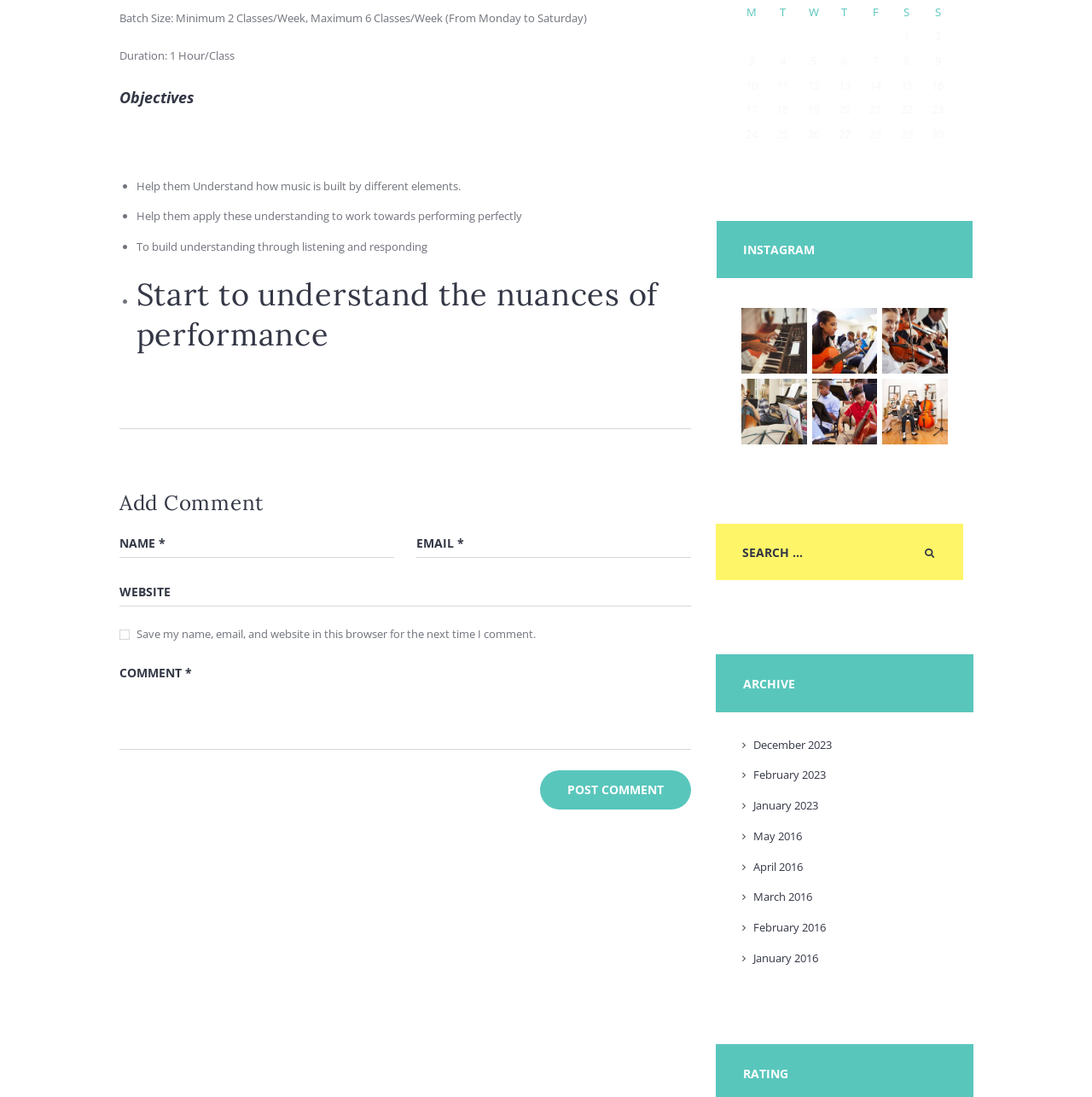Provide a short answer to the following question with just one word or phrase: What is the objective of the music class?

To understand music elements